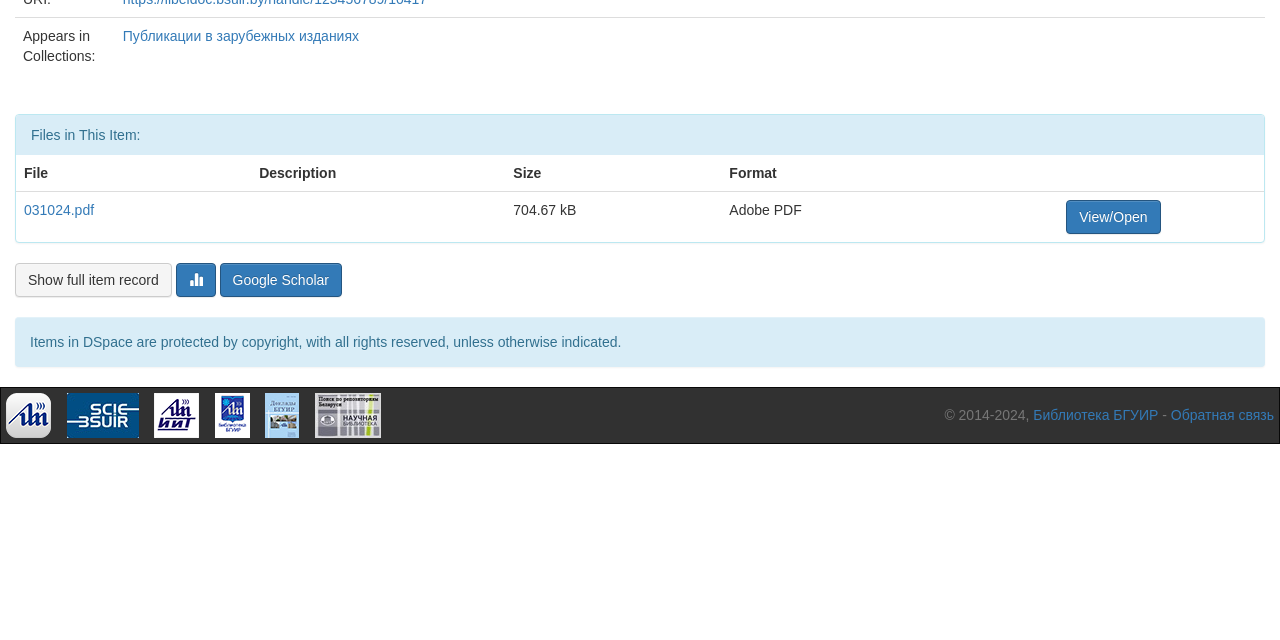Using the element description: "Обратная связь", determine the bounding box coordinates for the specified UI element. The coordinates should be four float numbers between 0 and 1, [left, top, right, bottom].

[0.915, 0.636, 0.995, 0.661]